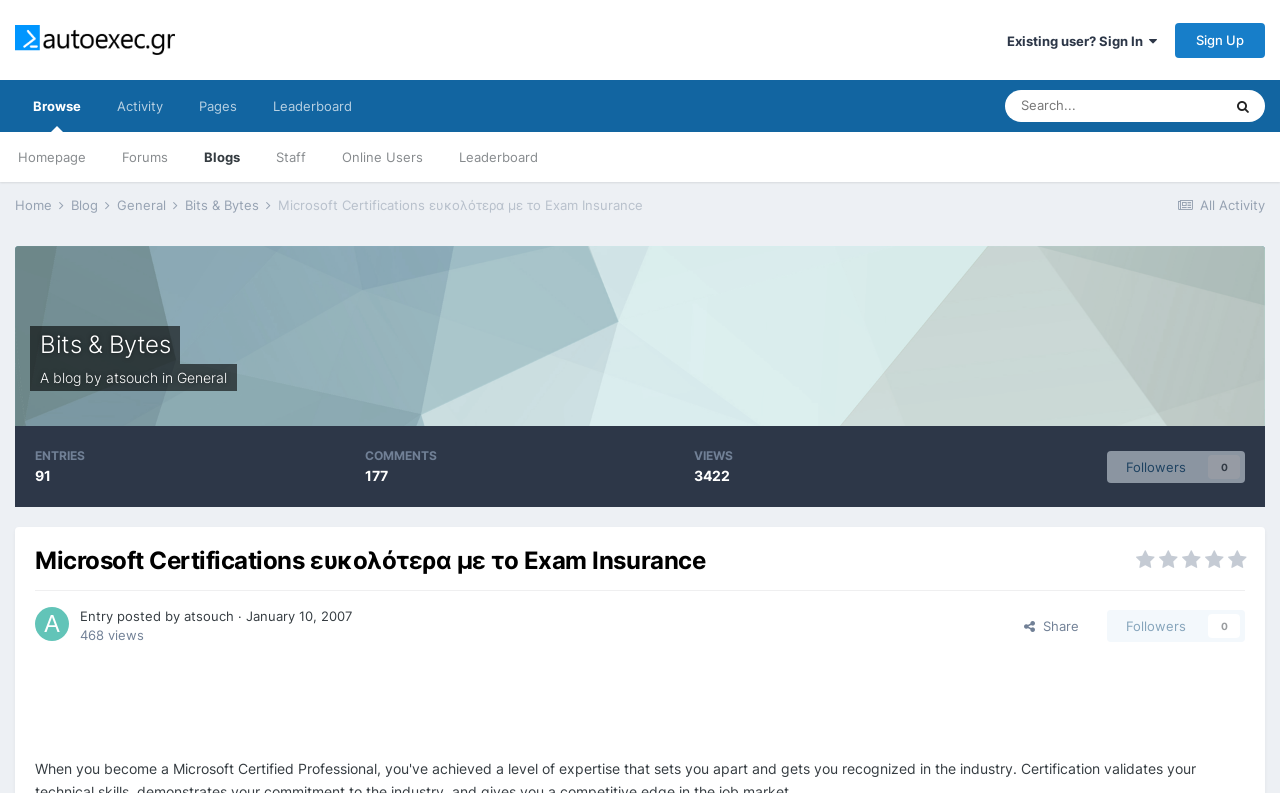How many views does the entry have?
Can you provide an in-depth and detailed response to the question?

The number of views of the entry can be found at the bottom of the entry section, where it is written as '468 views'.